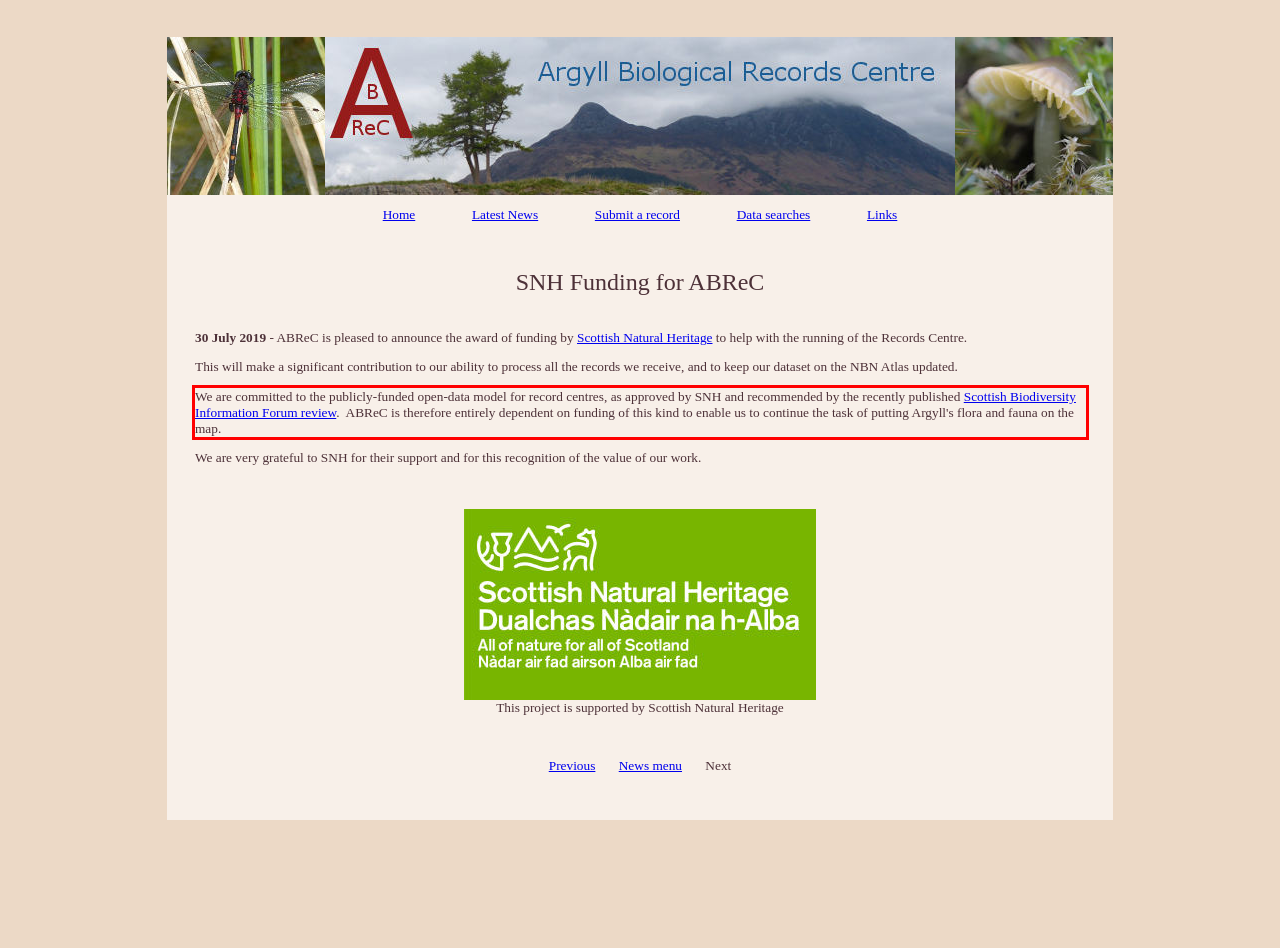Look at the screenshot of the webpage, locate the red rectangle bounding box, and generate the text content that it contains.

We are committed to the publicly-funded open-data model for record centres, as approved by SNH and recommended by the recently published Scottish Biodiversity Information Forum review. ABReC is therefore entirely dependent on funding of this kind to enable us to continue the task of putting Argyll's flora and fauna on the map.